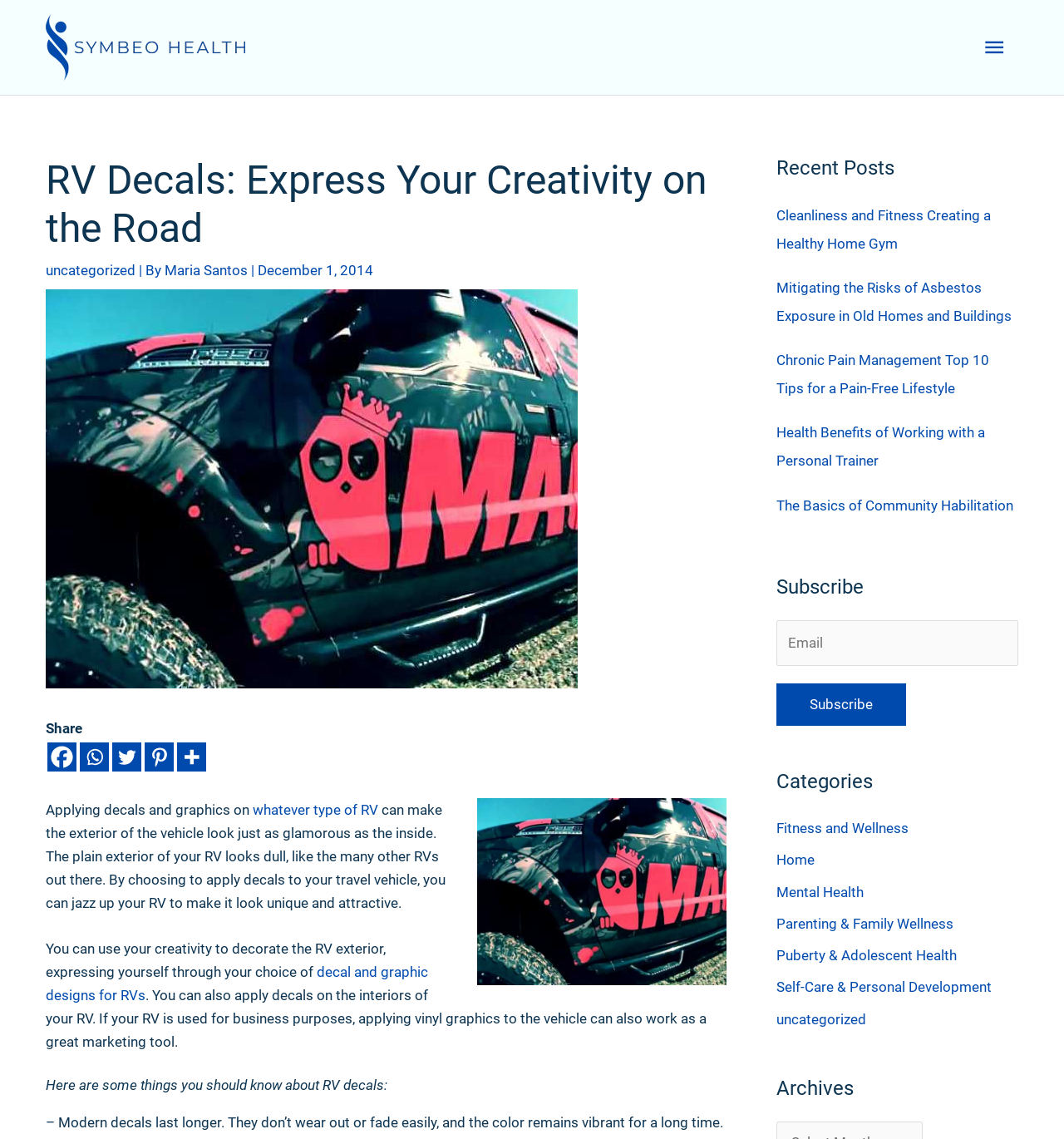What is the category of the article 'Cleanliness and Fitness Creating a Healthy Home Gym'?
Please look at the screenshot and answer in one word or a short phrase.

Fitness and Wellness